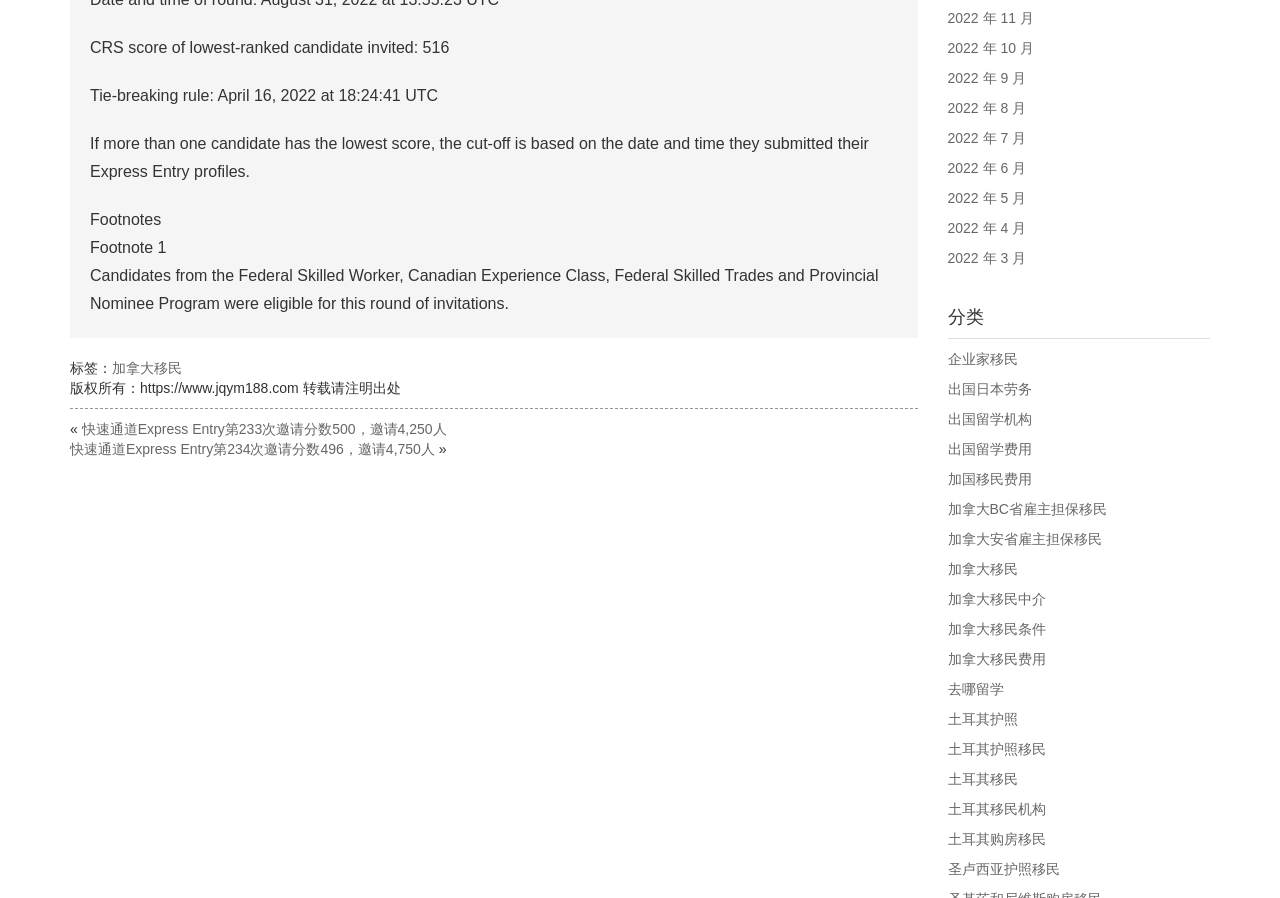Please specify the bounding box coordinates in the format (top-left x, top-left y, bottom-right x, bottom-right y), with values ranging from 0 to 1. Identify the bounding box for the UI component described as follows: 出国日本劳务

[0.74, 0.424, 0.806, 0.442]